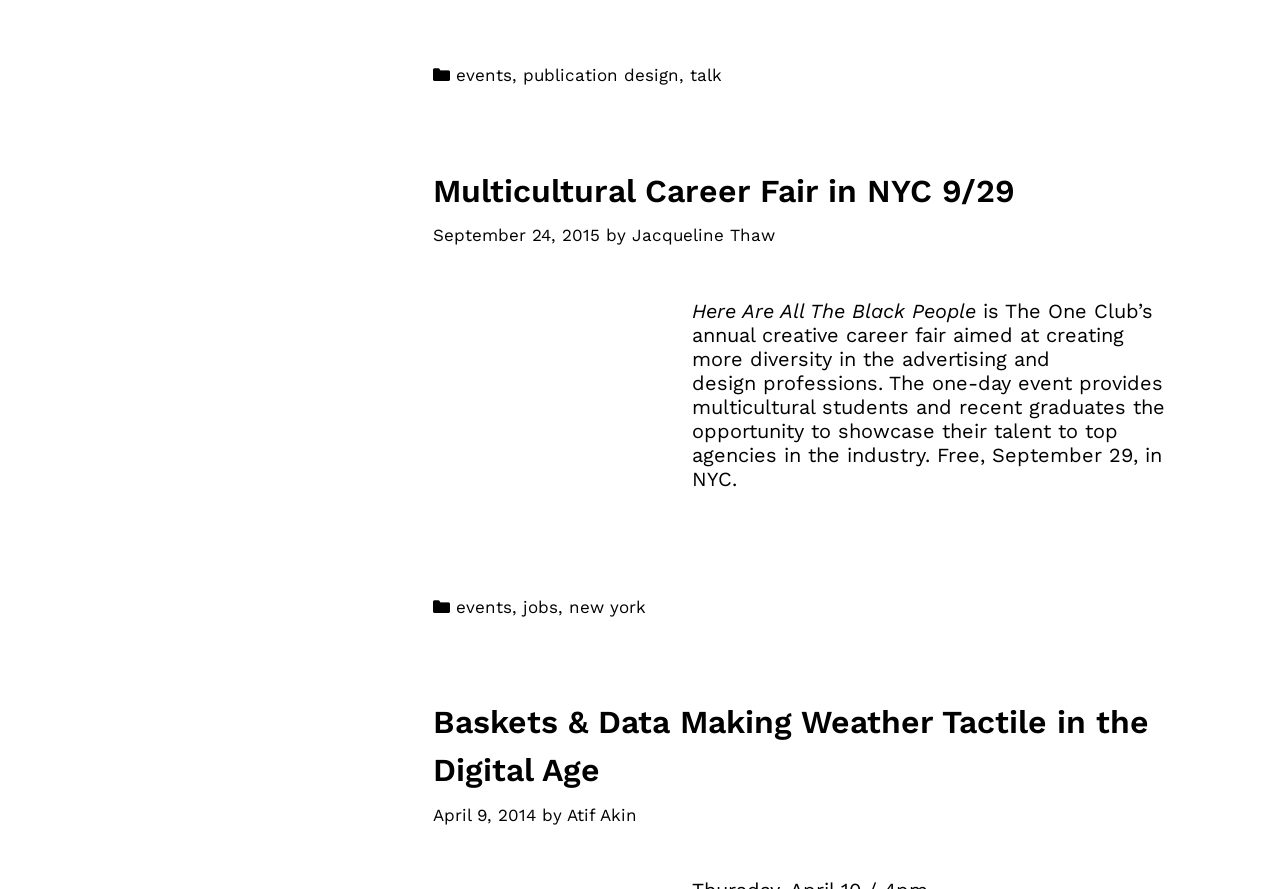Using the element description: "events", determine the bounding box coordinates for the specified UI element. The coordinates should be four float numbers between 0 and 1, [left, top, right, bottom].

[0.356, 0.671, 0.4, 0.693]